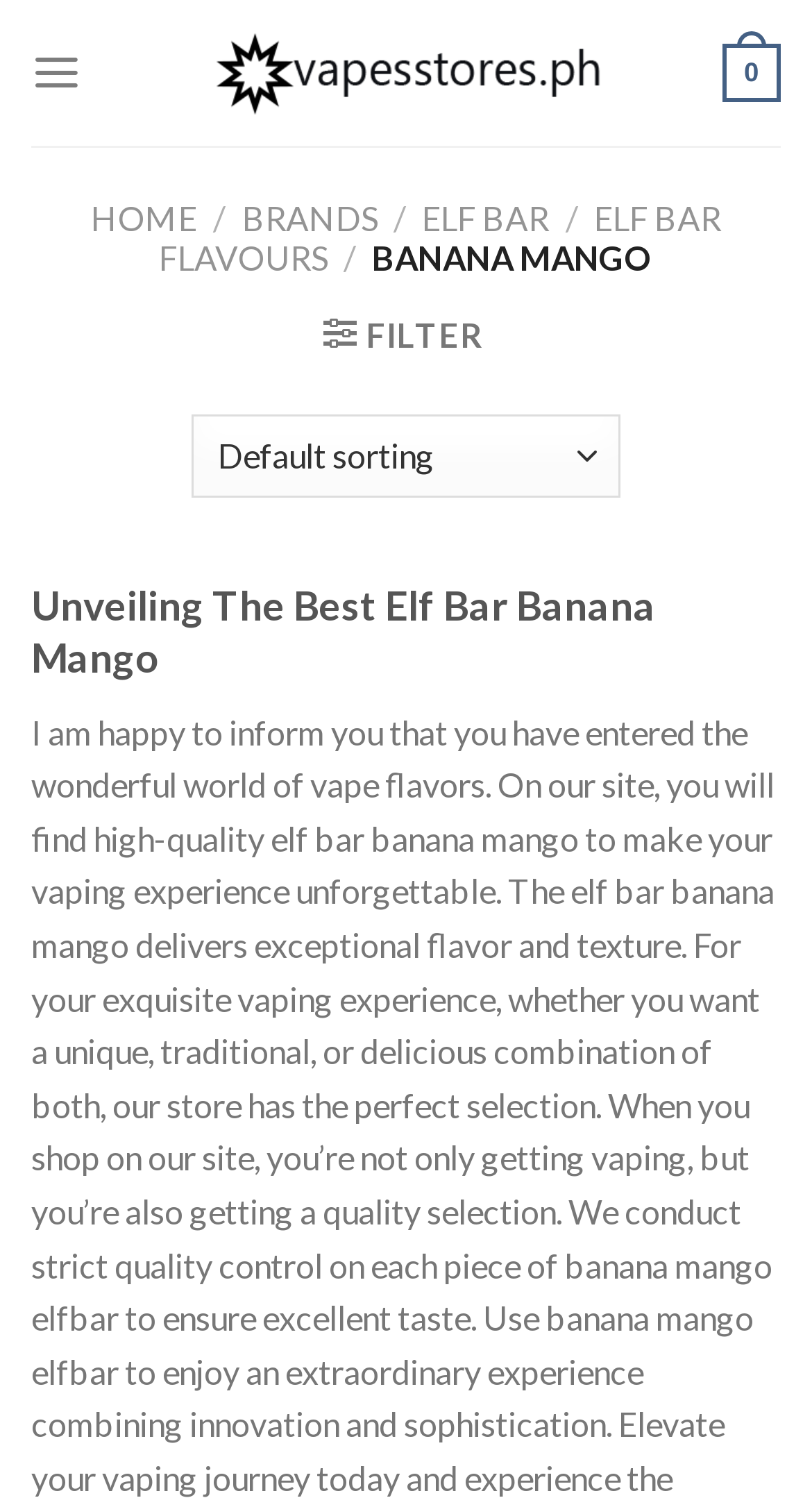Identify the bounding box coordinates of the element that should be clicked to fulfill this task: "Open the menu". The coordinates should be provided as four float numbers between 0 and 1, i.e., [left, top, right, bottom].

[0.038, 0.014, 0.101, 0.083]